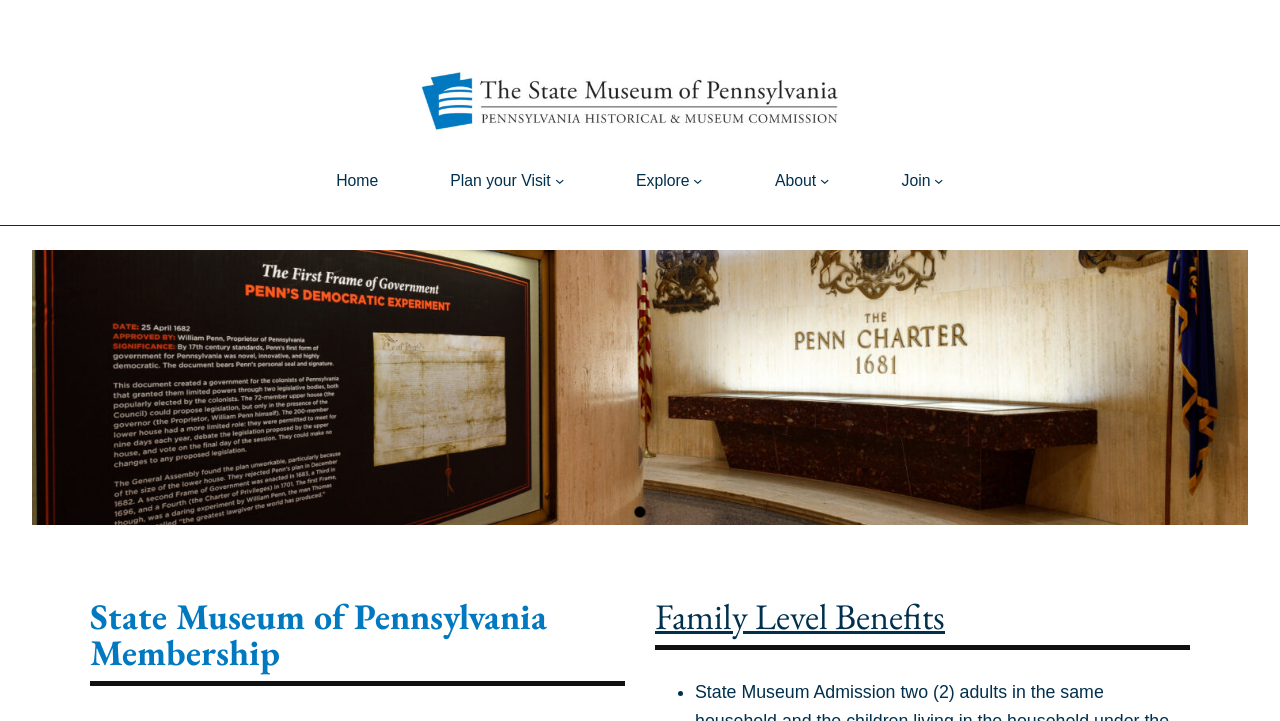What is the first menu item in the footer?
Answer the question using a single word or phrase, according to the image.

Home